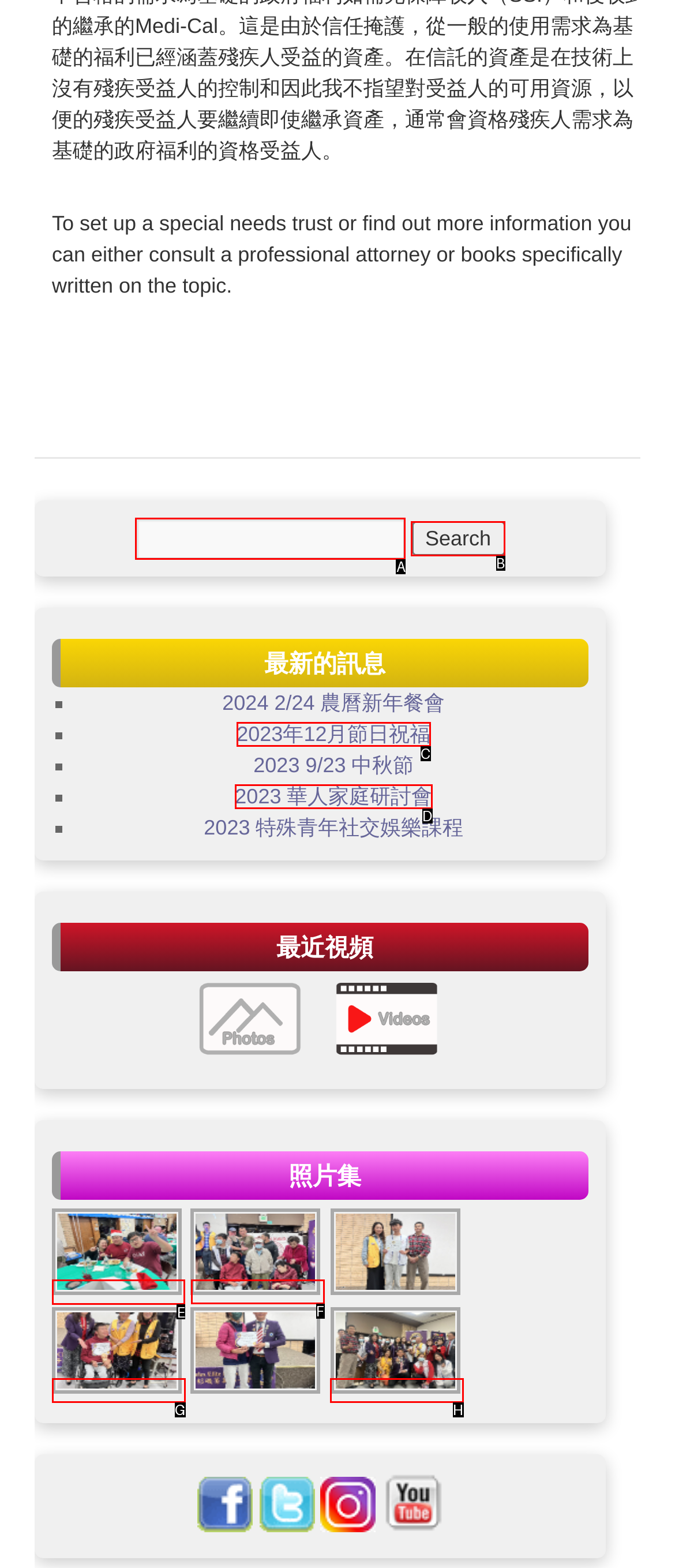Select the HTML element that should be clicked to accomplish the task: View the photo album Reply with the corresponding letter of the option.

E